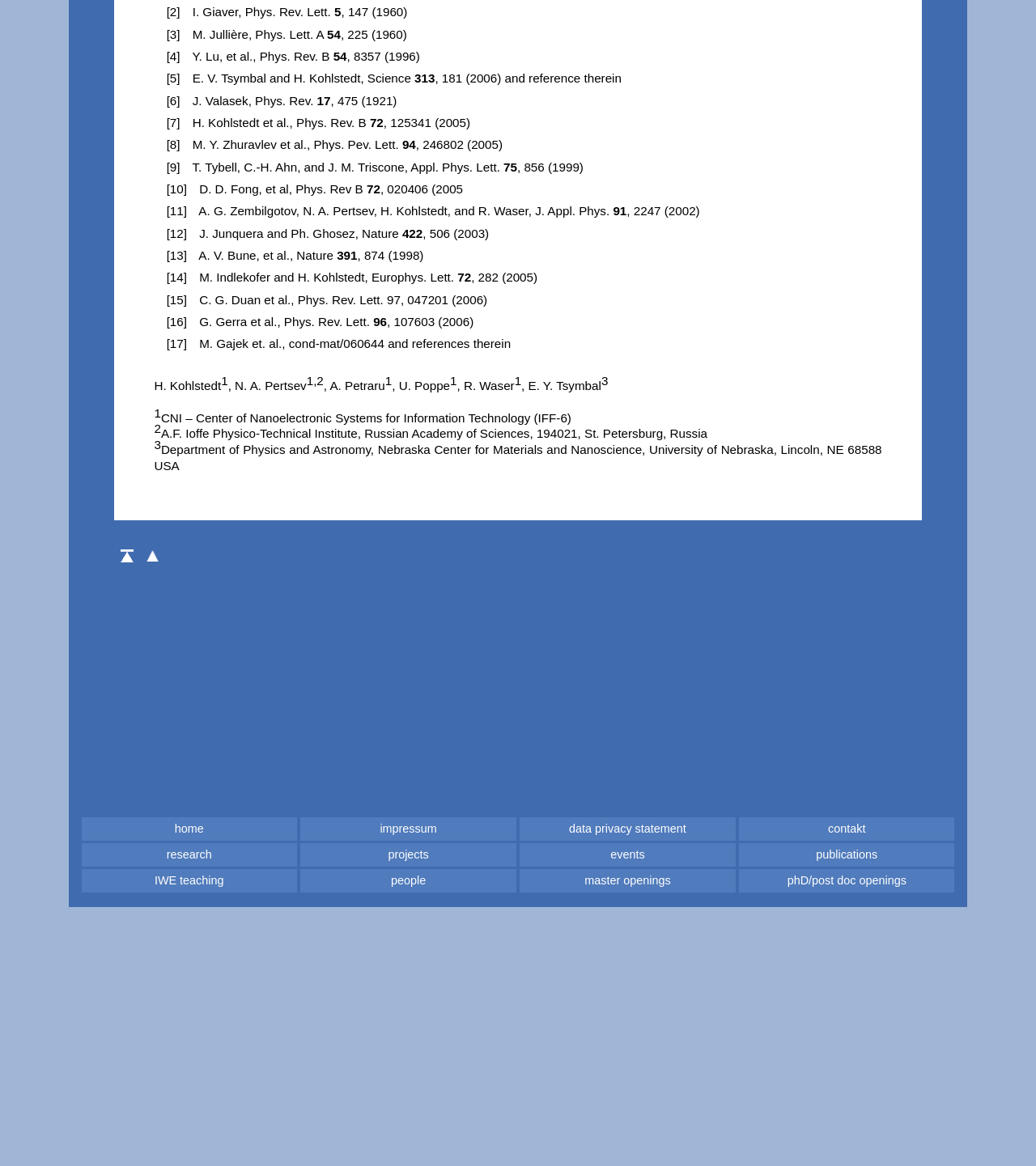Refer to the image and offer a detailed explanation in response to the question: How many links are there in the references section?

I counted the number of links in the references section, which starts from '[1] I. Giaver, Phys. Rev. Lett. 5, 147 (1960)' and ends at '[17] M. Gajek et. al., cond-mat/060644 and references therein'. There are 17 links in total.